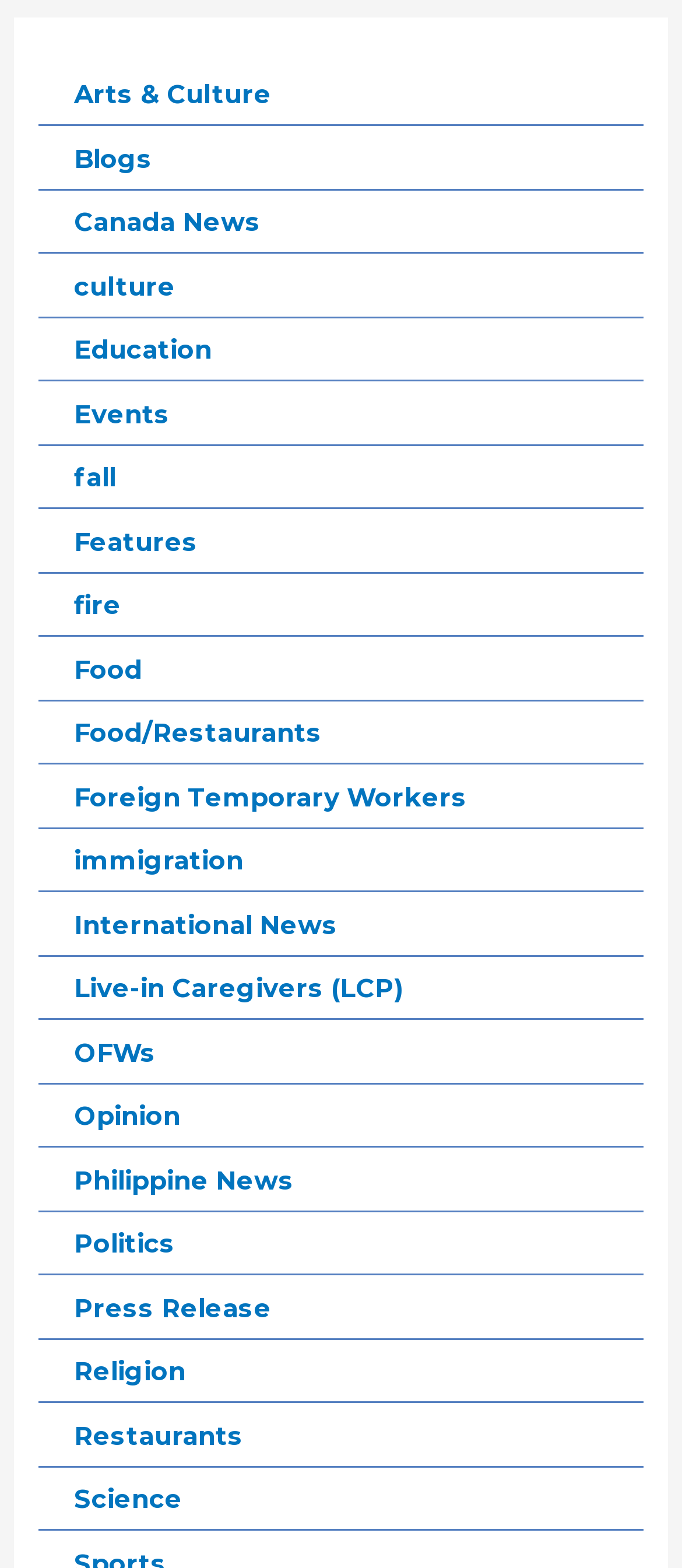Please find the bounding box for the UI element described by: "Fashion".

None